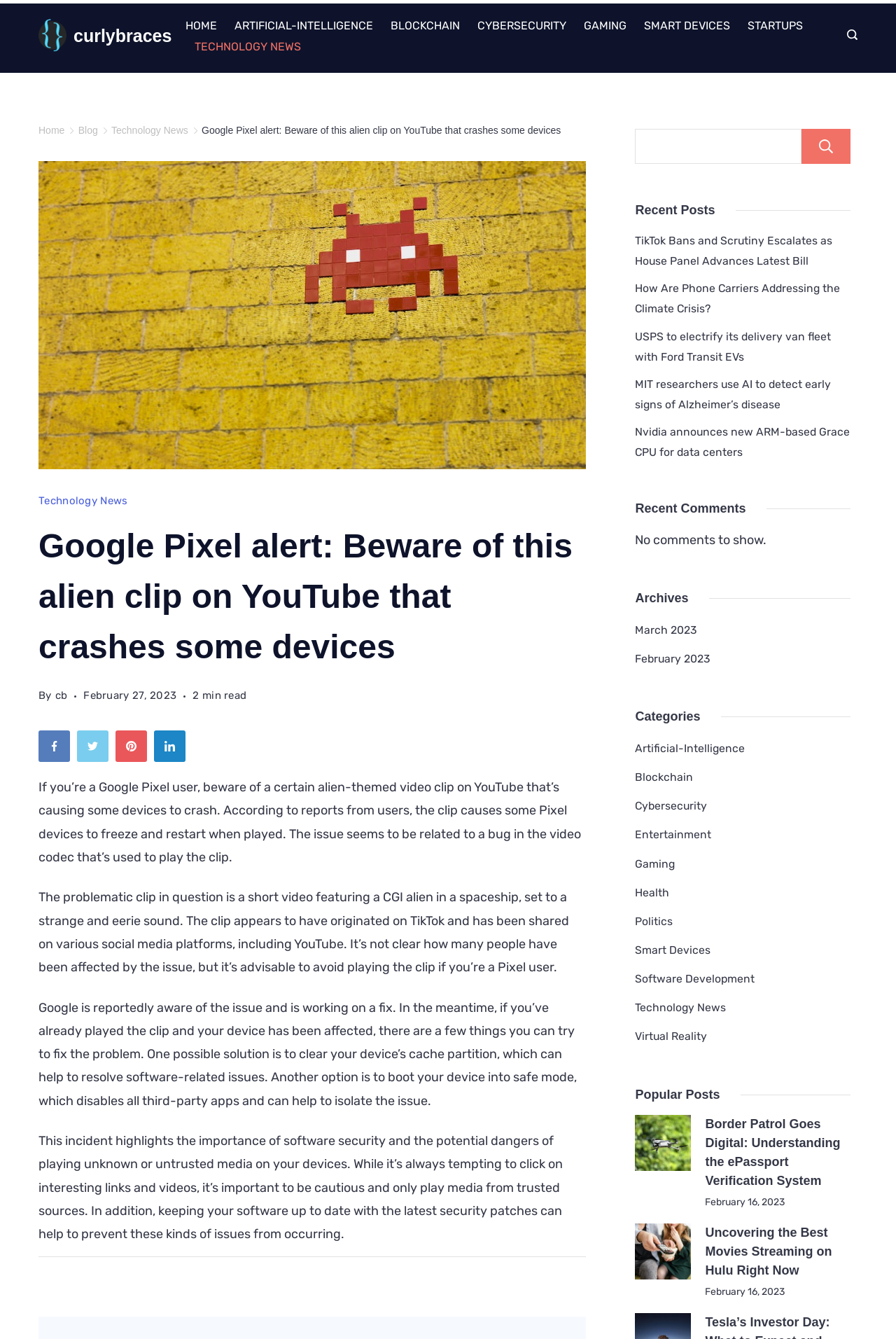Using the element description provided, determine the bounding box coordinates in the format (top-left x, top-left y, bottom-right x, bottom-right y). Ensure that all values are floating point numbers between 0 and 1. Element description: parent_node: Search name="s"

[0.709, 0.096, 0.895, 0.122]